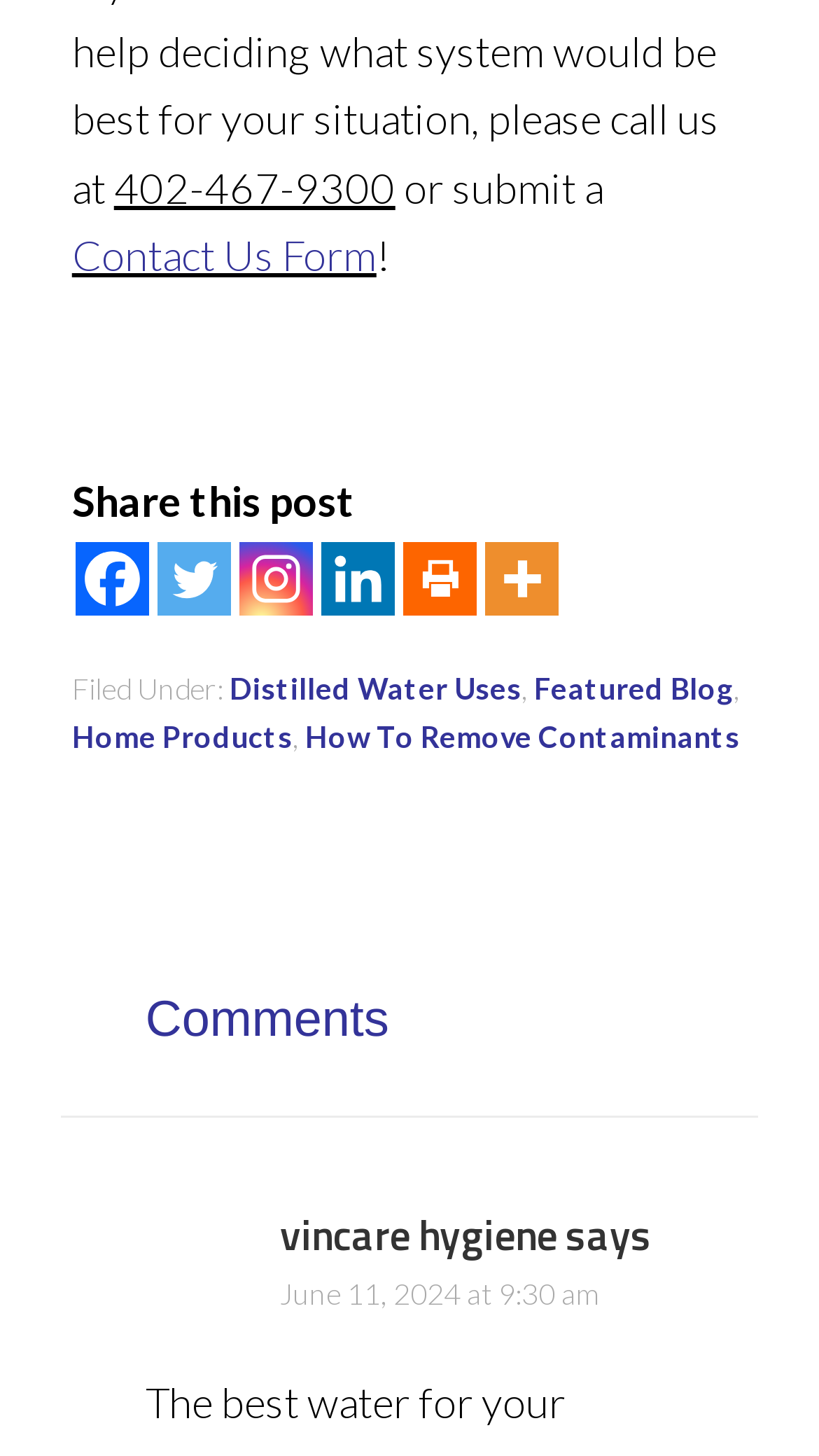Identify the bounding box coordinates for the UI element described as: "Distilled Water Uses". The coordinates should be provided as four floats between 0 and 1: [left, top, right, bottom].

[0.28, 0.46, 0.637, 0.485]